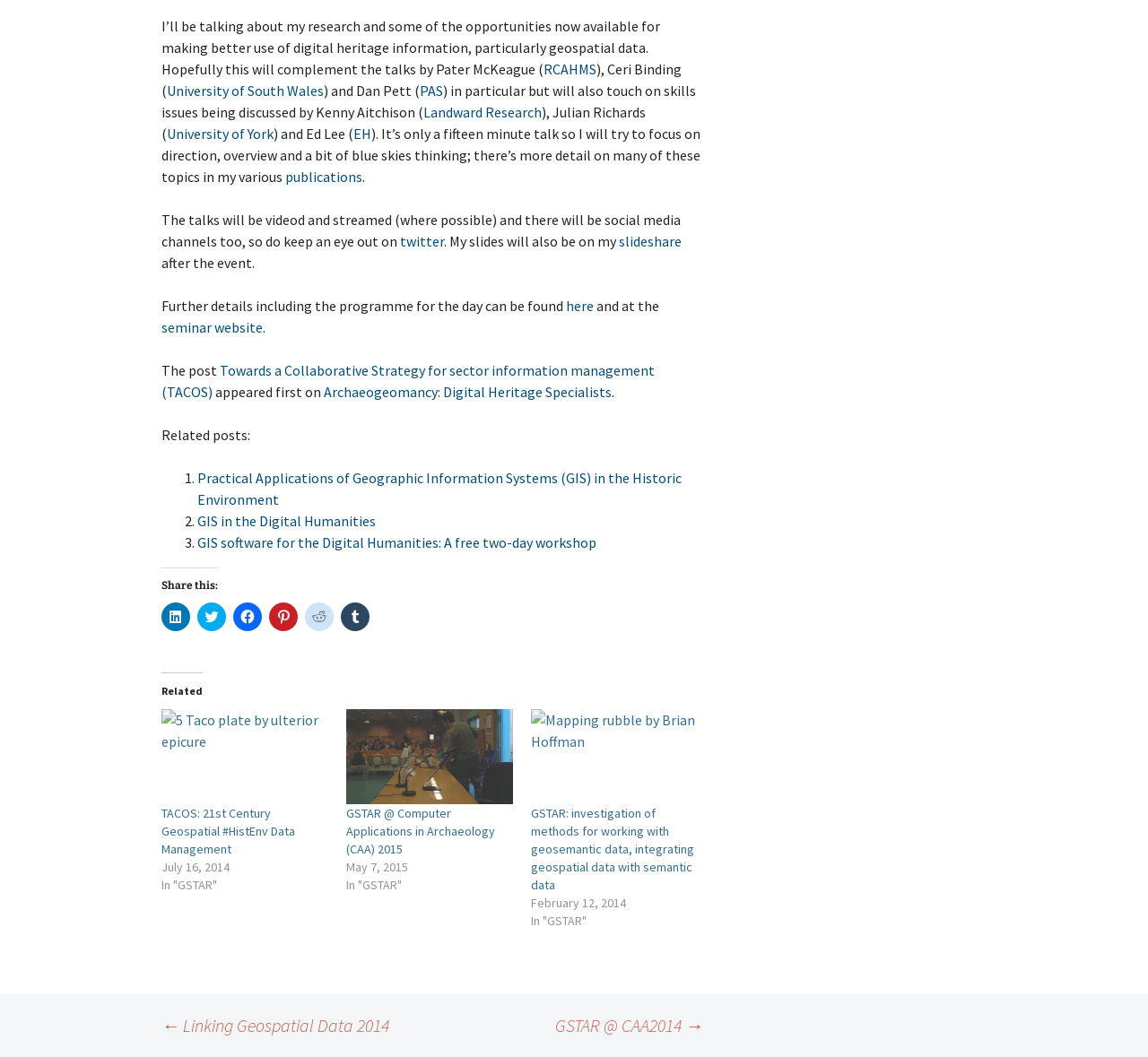Can you pinpoint the bounding box coordinates for the clickable element required for this instruction: "Check related posts"? The coordinates should be four float numbers between 0 and 1, i.e., [left, top, right, bottom].

[0.141, 0.403, 0.218, 0.42]